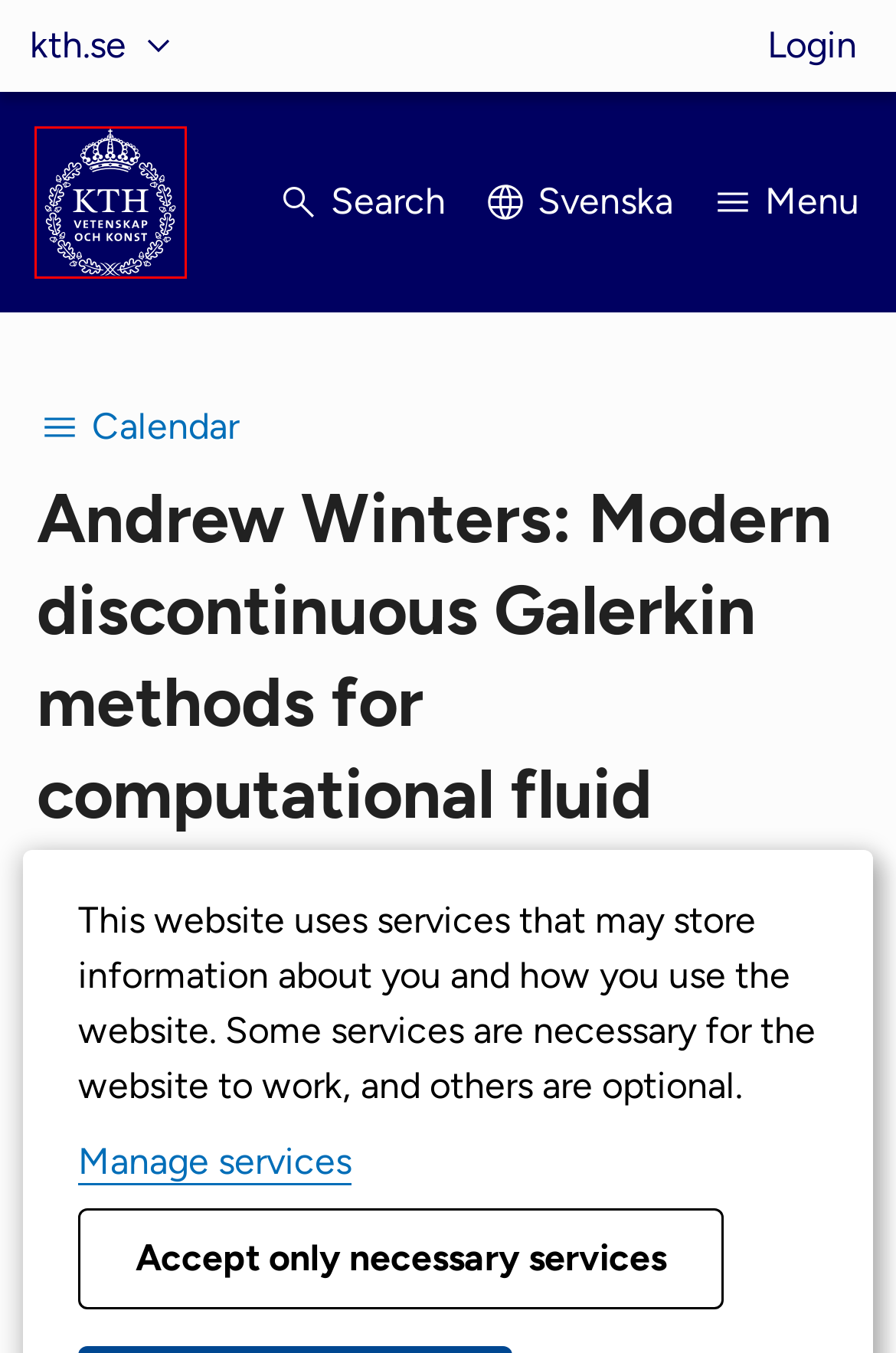Observe the provided screenshot of a webpage with a red bounding box around a specific UI element. Choose the webpage description that best fits the new webpage after you click on the highlighted element. These are your options:
A. KTH's University Administration |  KTH
B. Contact KTH |  KTH
C. KTH Schools |  KTH
D. Study at KTH |  KTH | Sweden
E. Press contacts KTH |  KTH
F. KTH - Sweden’s largest technical university |  KTH
G. KTH Intranet |  KTH Intranet
H. Outlook

F